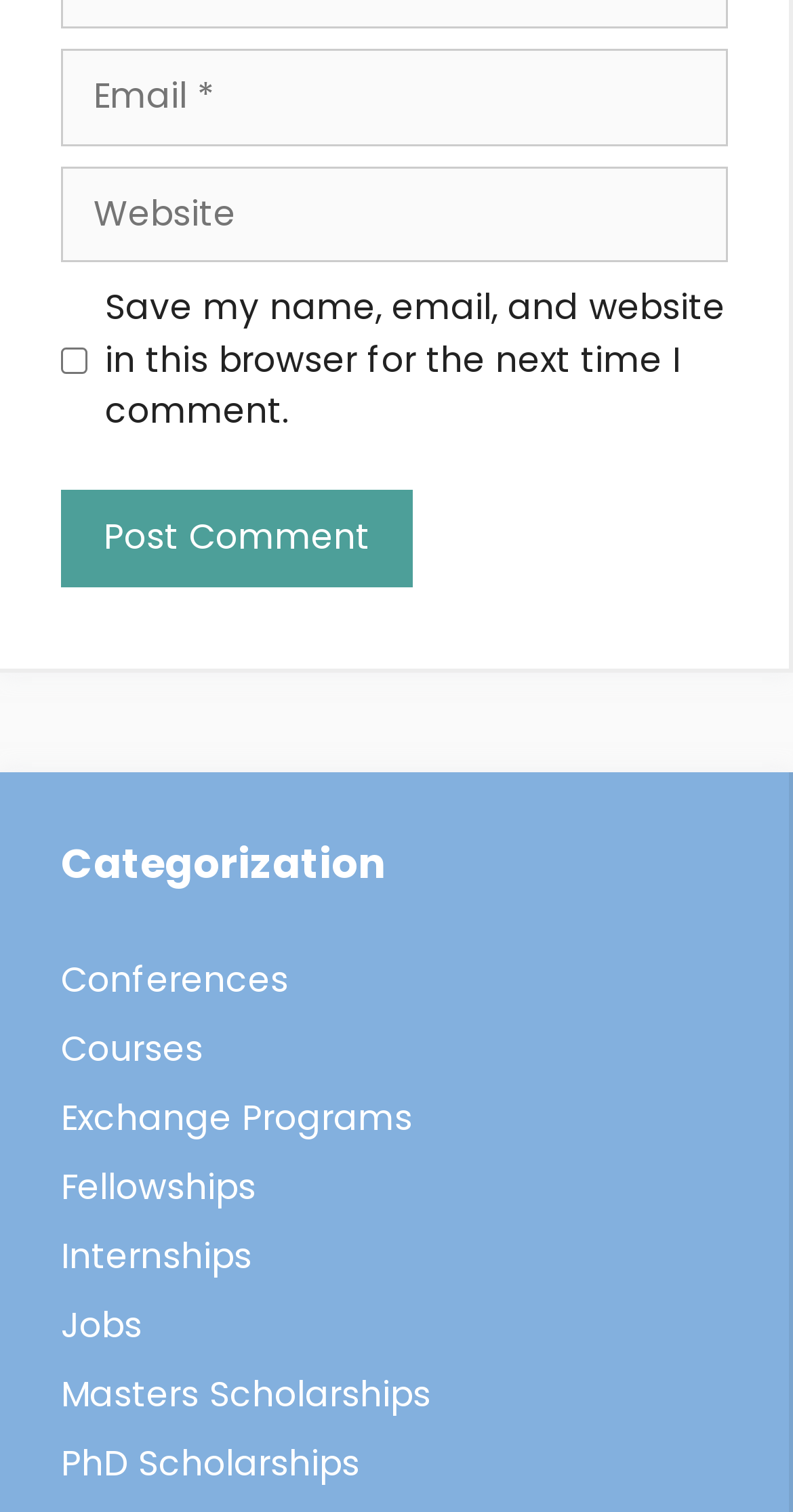Using the provided element description: "parent_node: Comment name="email" placeholder="Email *"", identify the bounding box coordinates. The coordinates should be four floats between 0 and 1 in the order [left, top, right, bottom].

[0.077, 0.033, 0.918, 0.096]